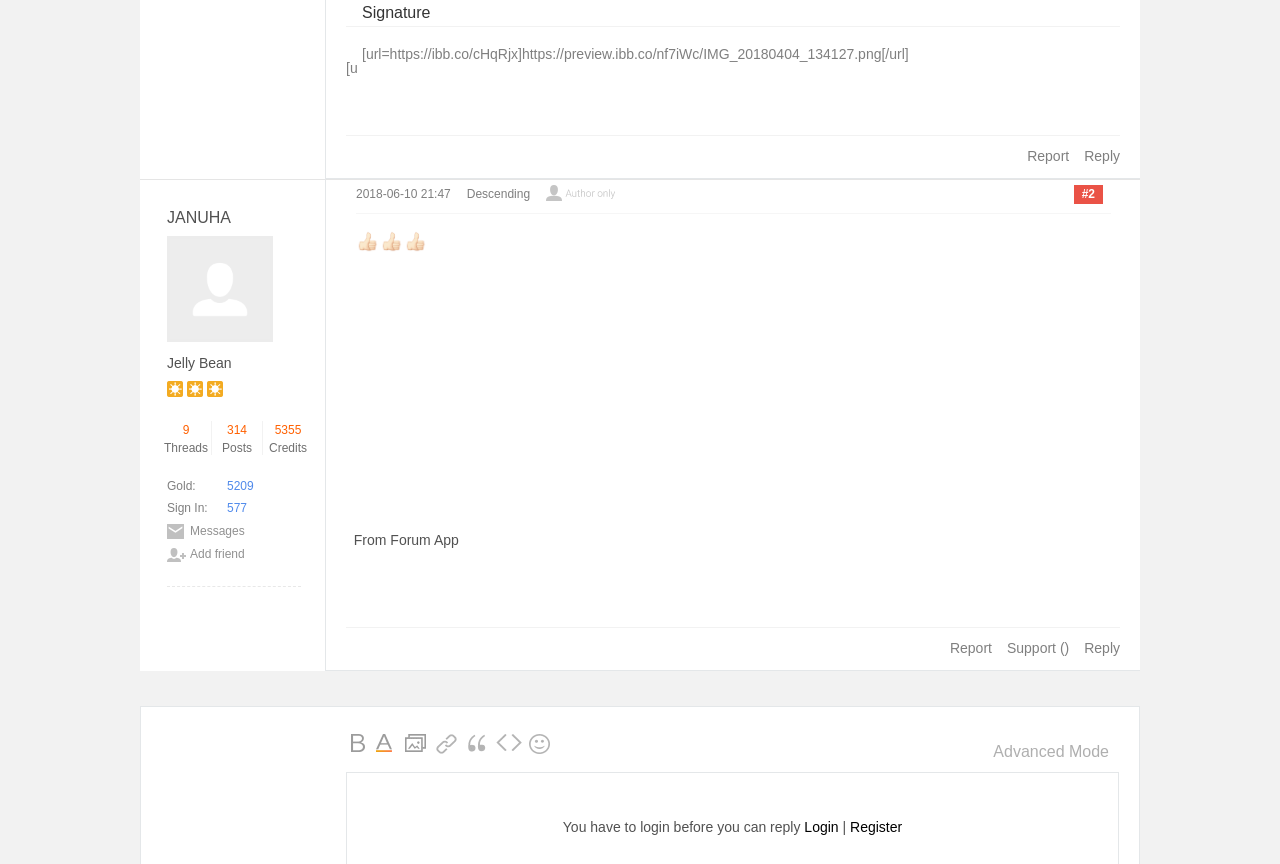What is the username of the user?
Based on the image, give a one-word or short phrase answer.

JANUHA